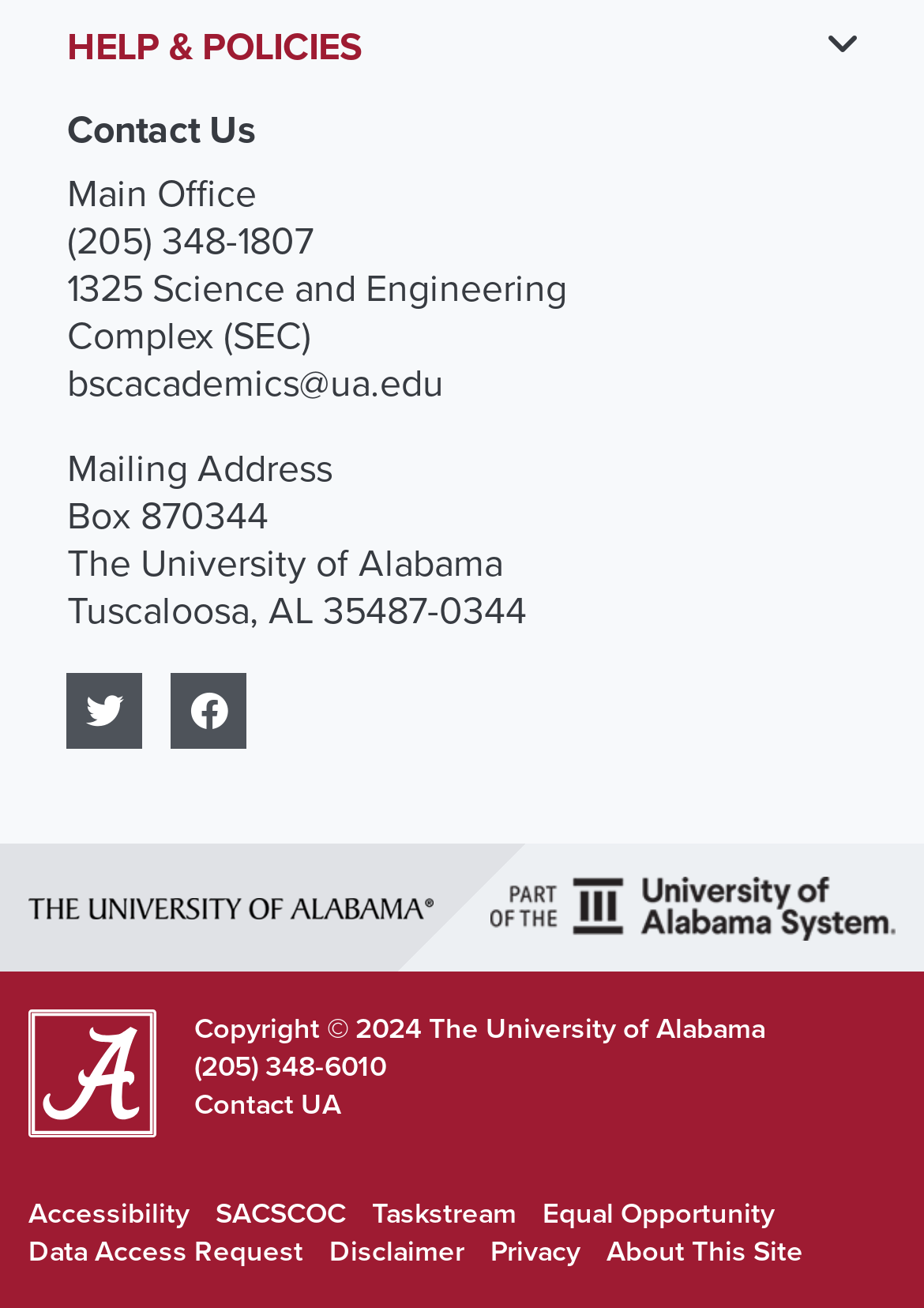Please identify the bounding box coordinates of the area that needs to be clicked to fulfill the following instruction: "Visit the University of Alabama's Twitter page."

[0.072, 0.524, 0.154, 0.566]